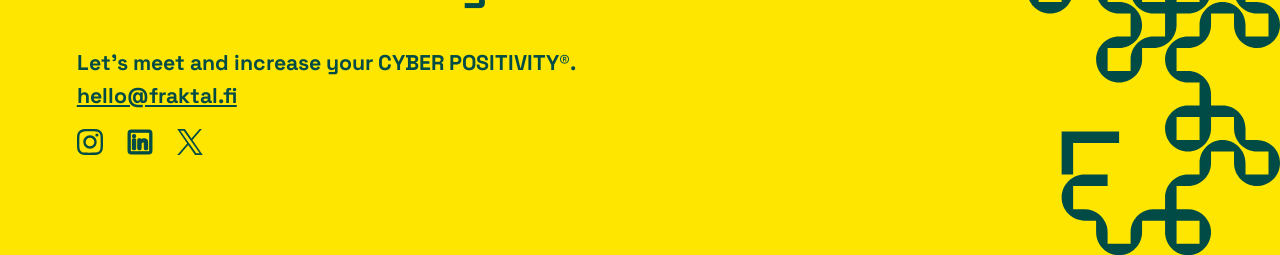How many social media links are present?
Using the visual information, reply with a single word or short phrase.

3